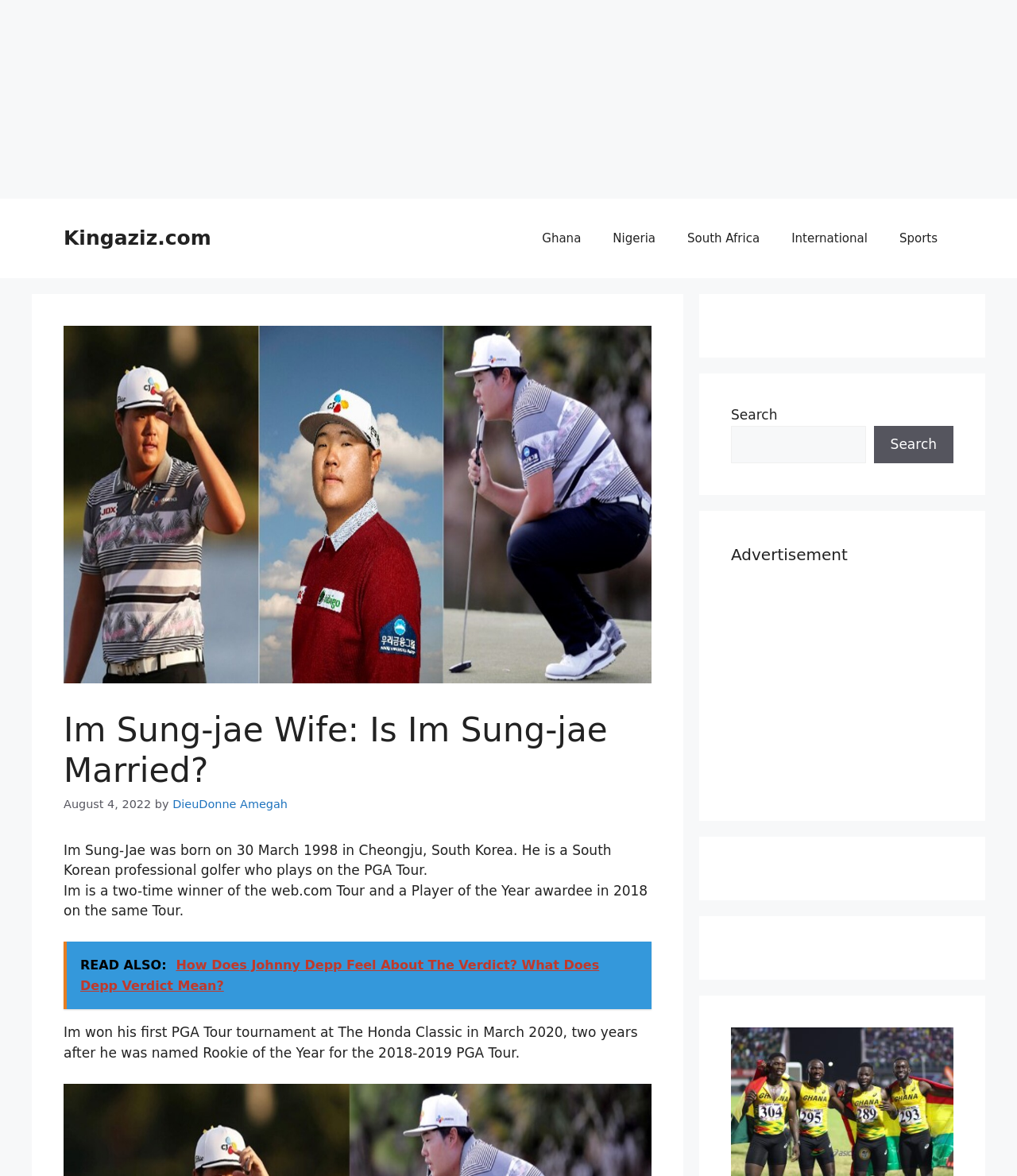Determine the bounding box coordinates for the HTML element mentioned in the following description: "Kingaziz.com". The coordinates should be a list of four floats ranging from 0 to 1, represented as [left, top, right, bottom].

[0.062, 0.193, 0.208, 0.212]